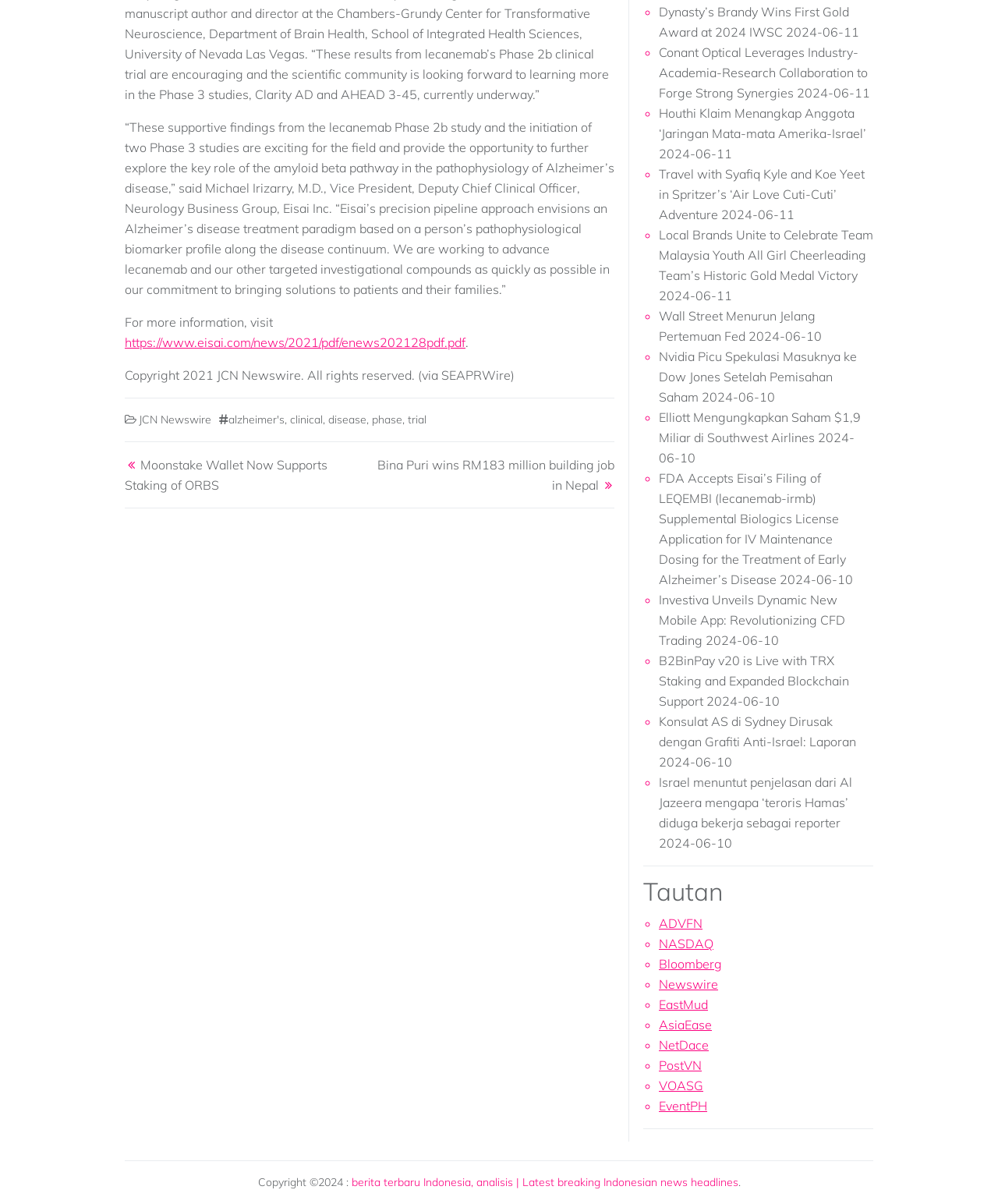Please determine the bounding box coordinates of the element to click on in order to accomplish the following task: "Explore the news on clinical trials". Ensure the coordinates are four float numbers ranging from 0 to 1, i.e., [left, top, right, bottom].

[0.291, 0.342, 0.323, 0.354]